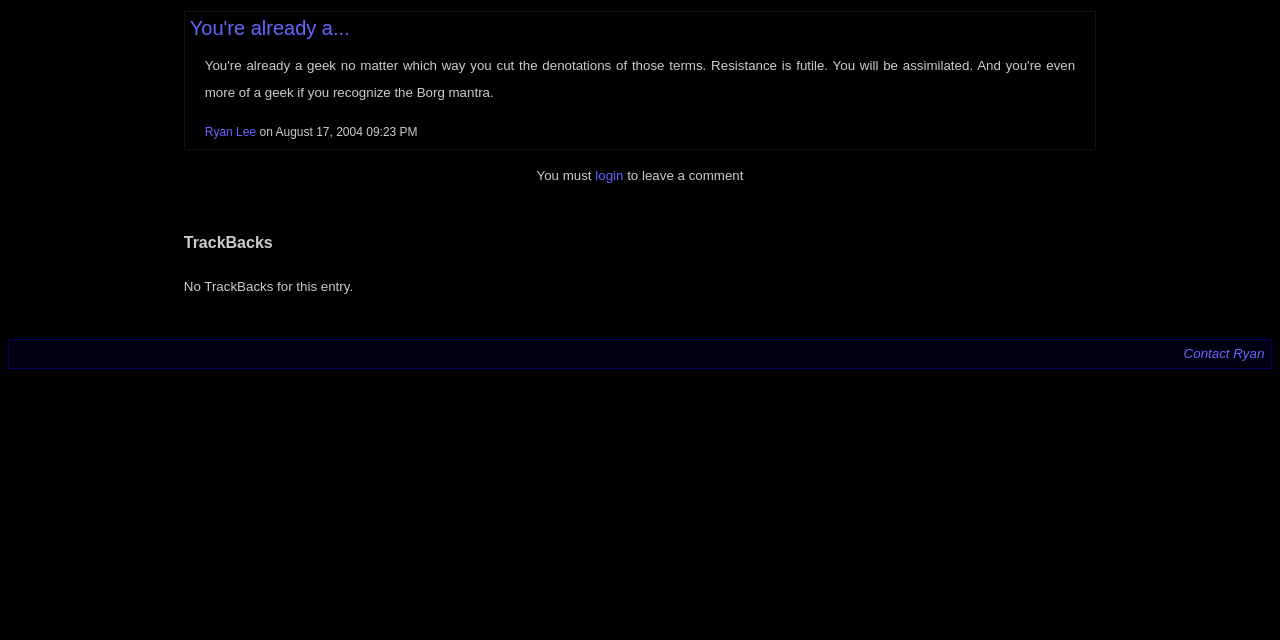Given the element description: "login", predict the bounding box coordinates of the UI element it refers to, using four float numbers between 0 and 1, i.e., [left, top, right, bottom].

[0.465, 0.263, 0.487, 0.286]